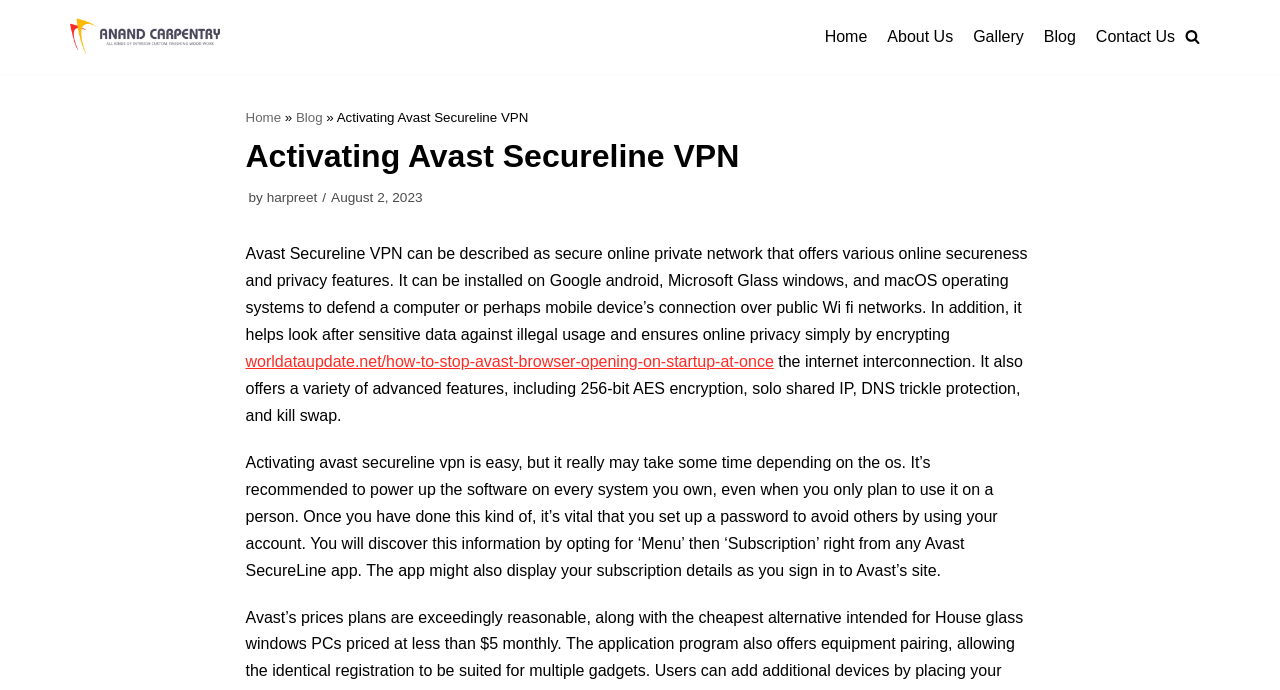Please provide a comprehensive response to the question below by analyzing the image: 
What is the purpose of Avast Secureline VPN?

According to the webpage, Avast Secureline VPN helps protect sensitive data against illegal usage and ensures online privacy by encrypting the internet connection. It also offers a variety of advanced features, including 256-bit AES encryption, single shared IP, DNS leak protection, and kill switch.